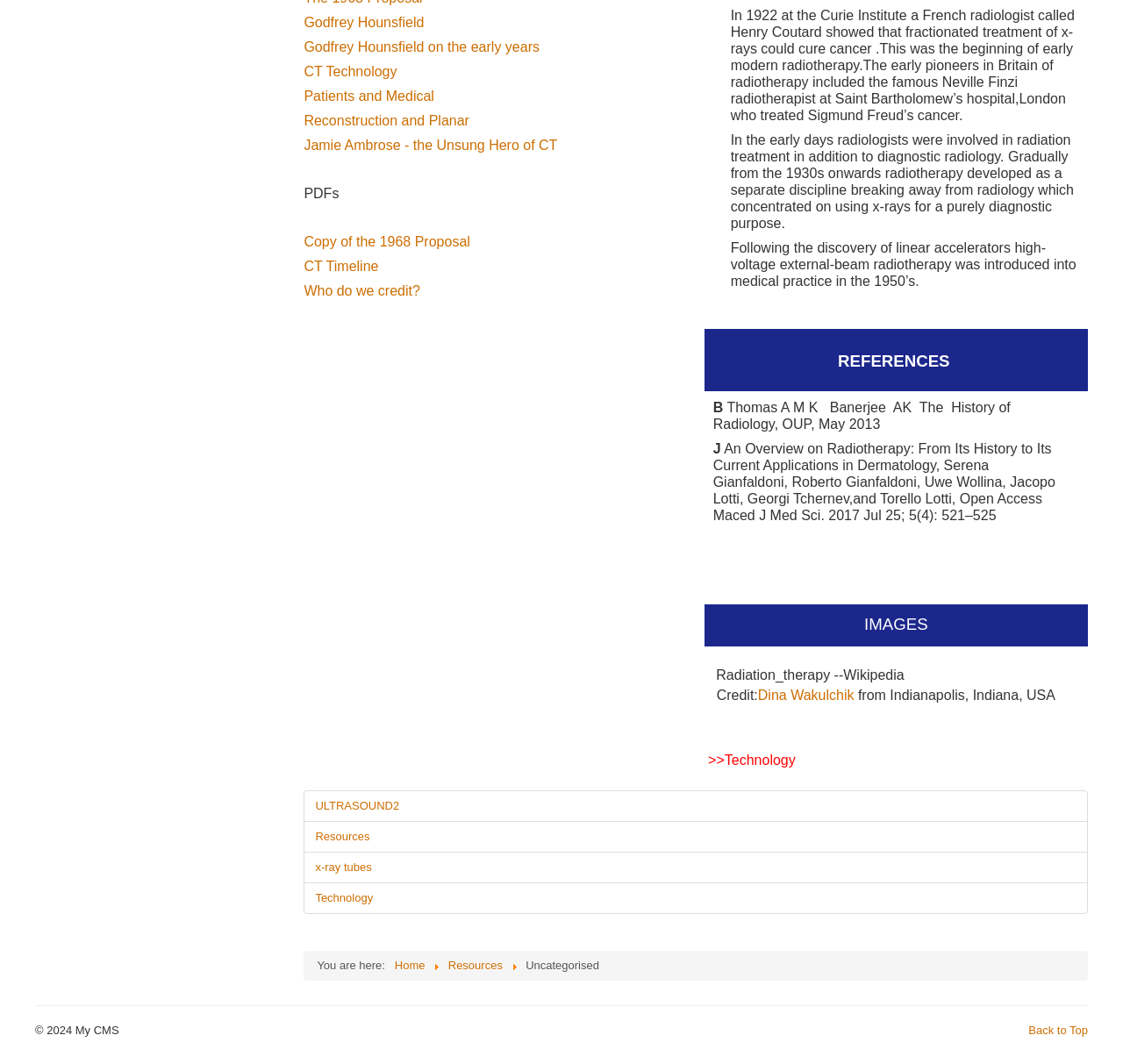Please determine the bounding box coordinates for the element with the description: "Copy of the 1968 Proposal".

[0.271, 0.22, 0.419, 0.234]